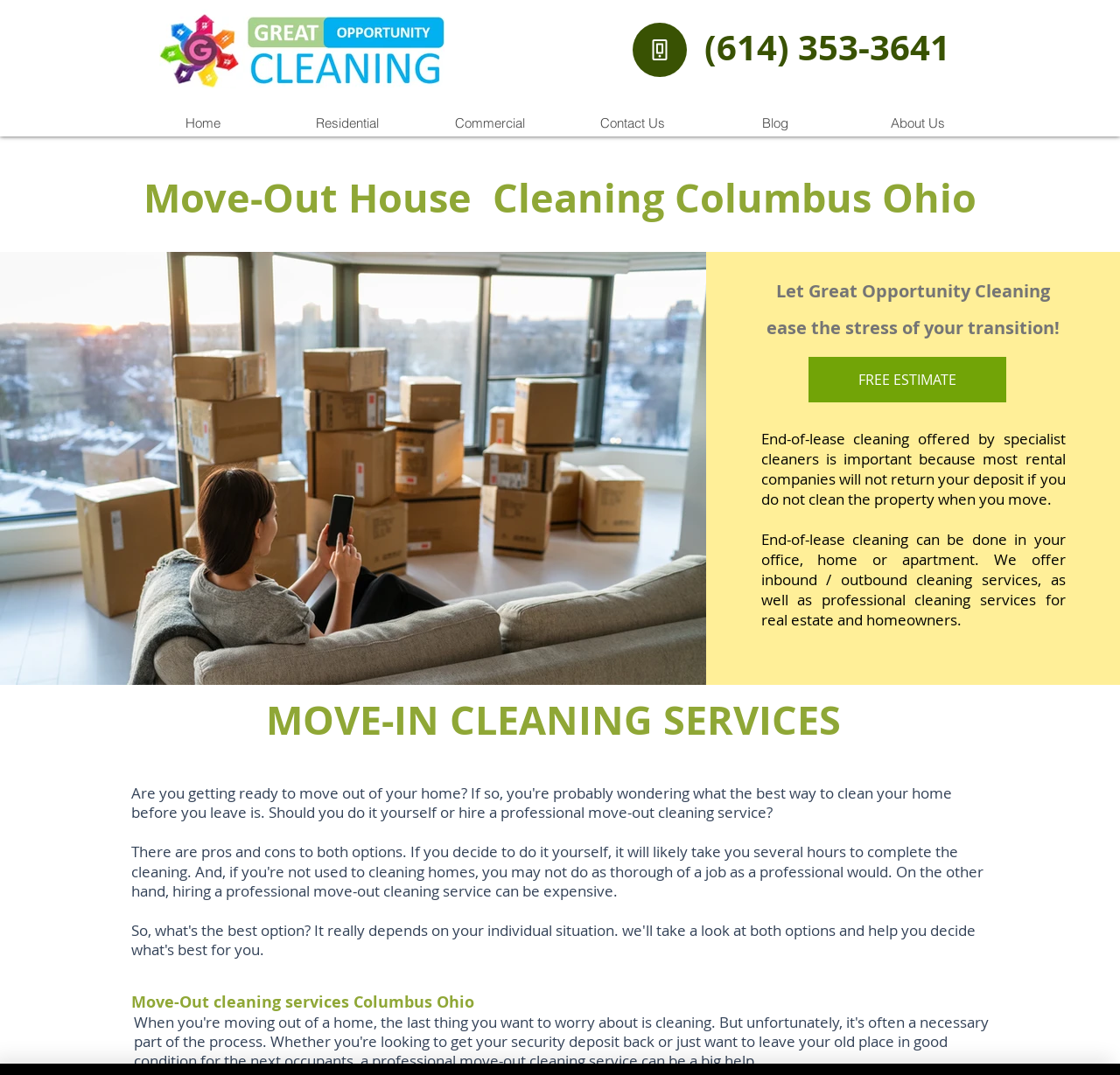Find the coordinates for the bounding box of the element with this description: "Contact Us".

[0.501, 0.103, 0.628, 0.127]